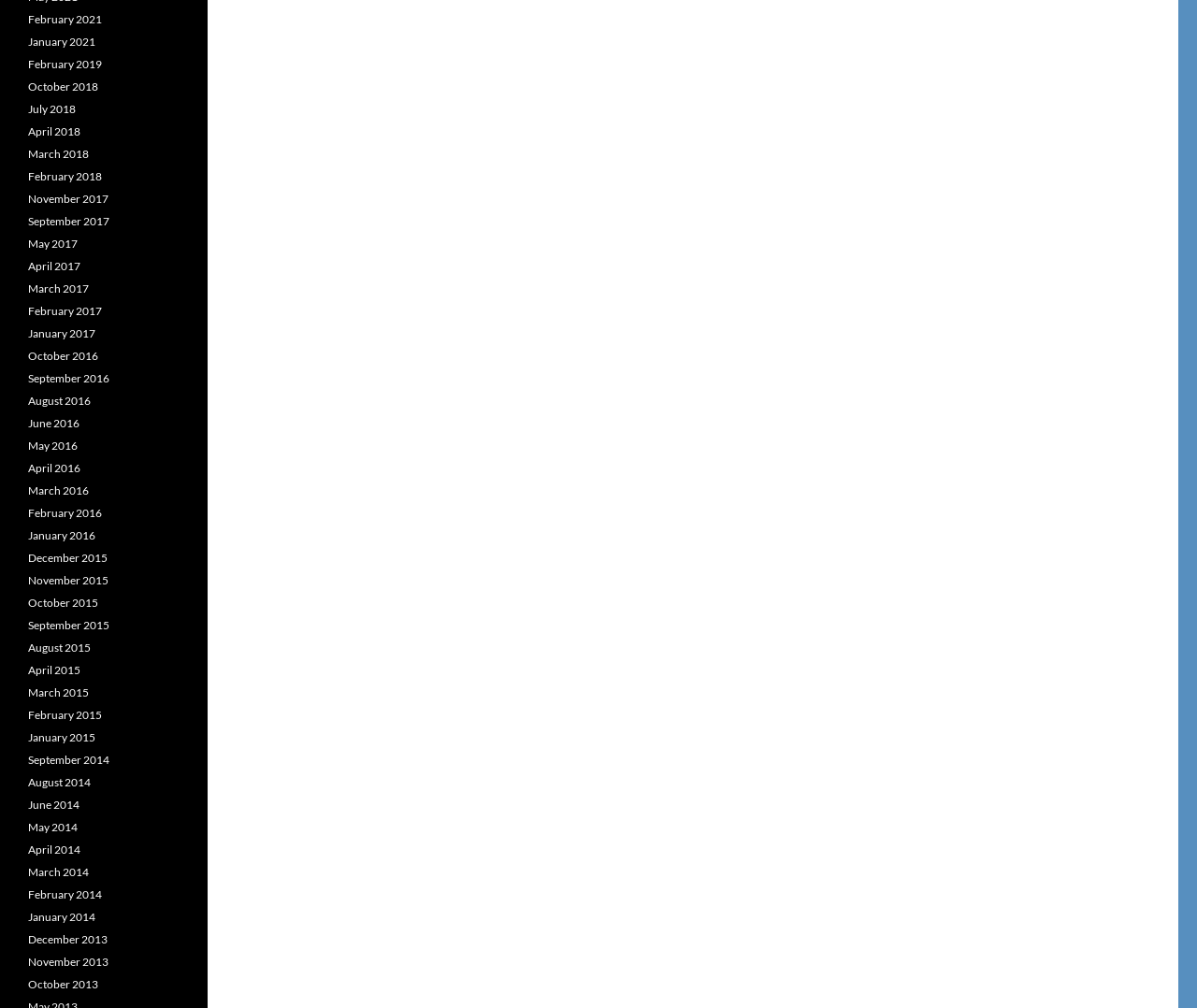Highlight the bounding box coordinates of the element you need to click to perform the following instruction: "View September 2015 archives."

[0.023, 0.613, 0.091, 0.627]